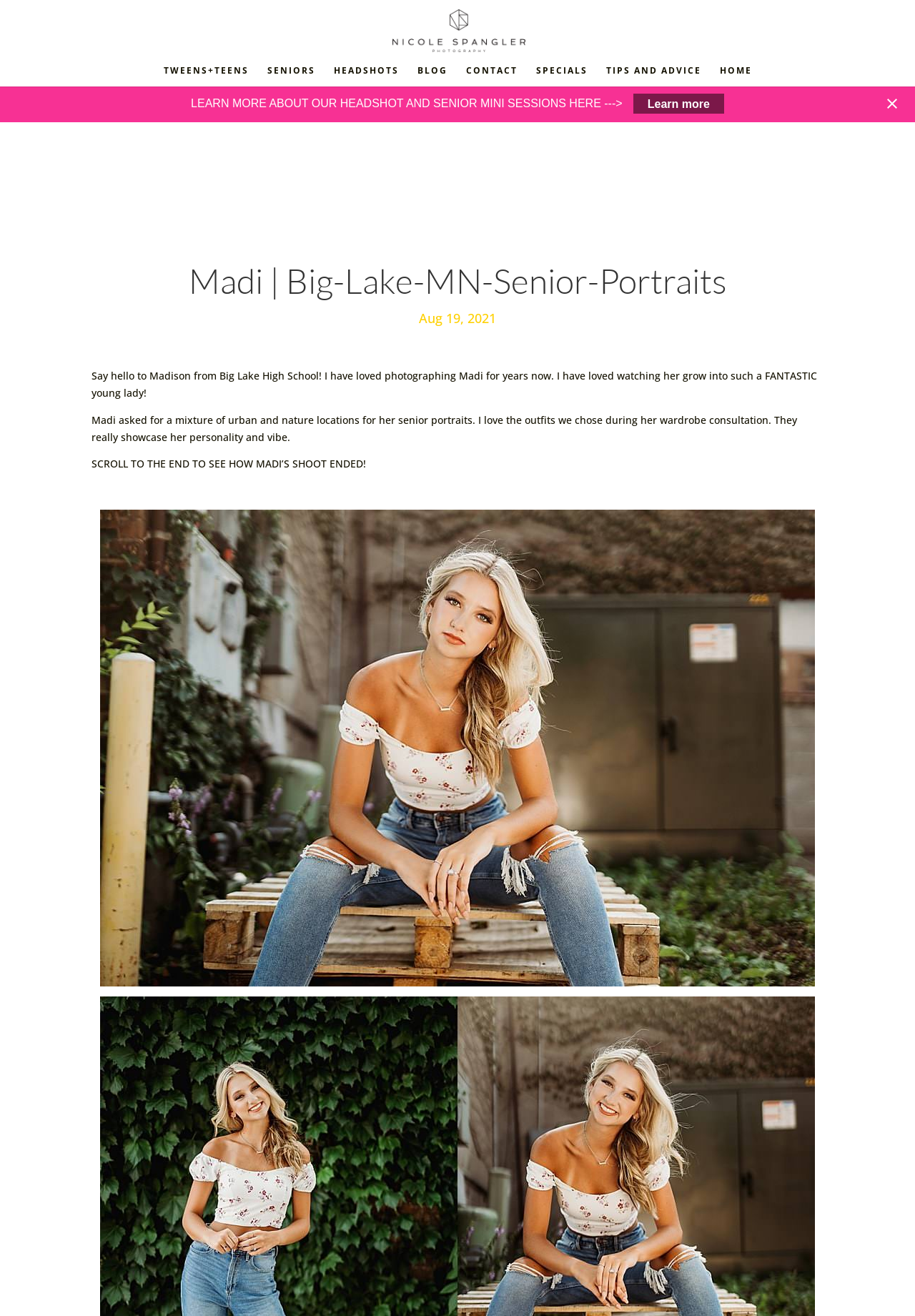Extract the bounding box of the UI element described as: "Tips and Advice".

[0.662, 0.05, 0.766, 0.066]